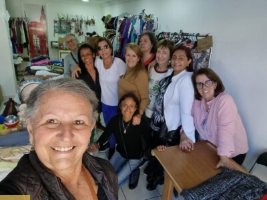Please give a succinct answer to the question in one word or phrase:
What is the focus of Friends' Market?

Supporting local initiatives